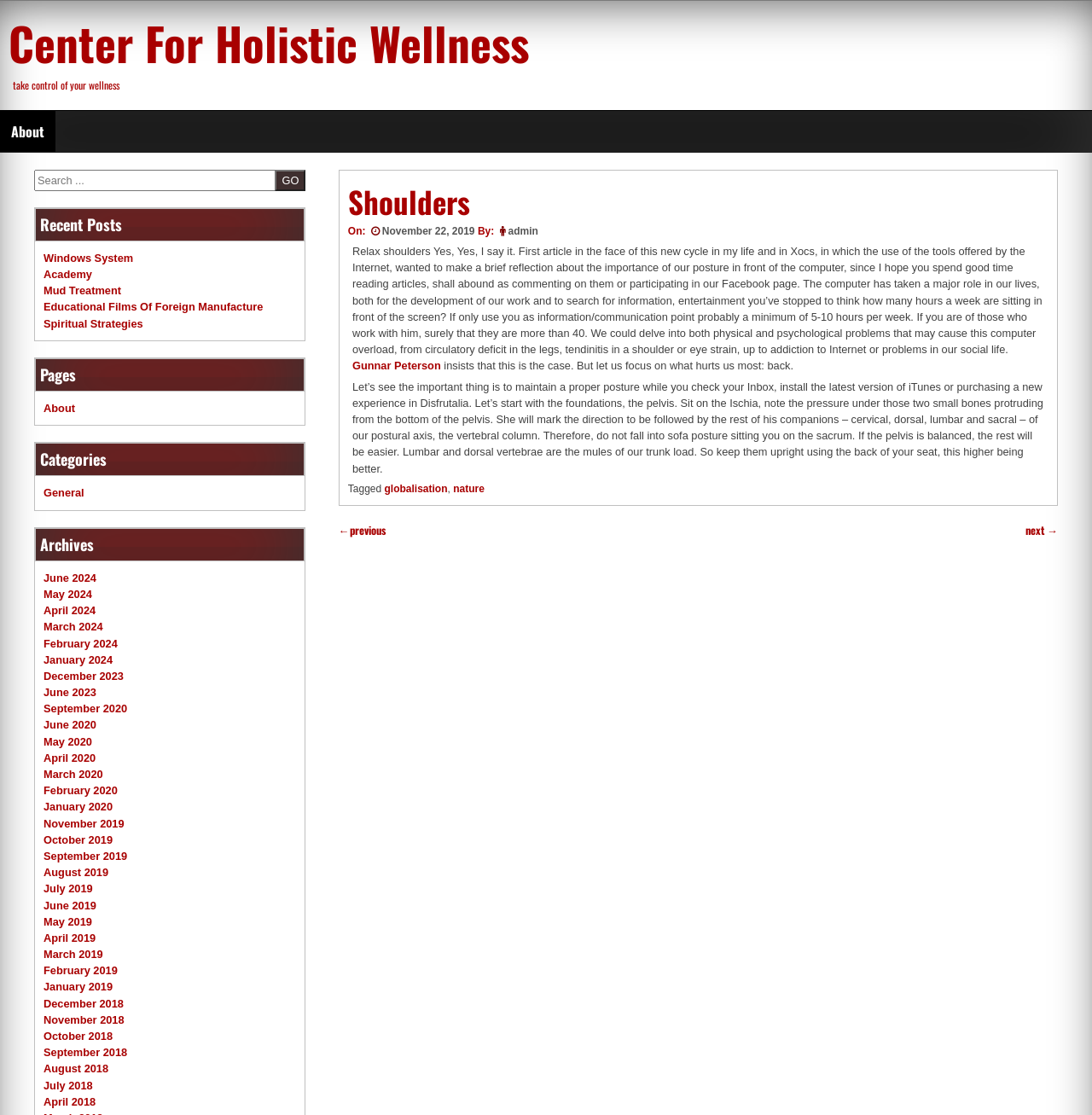Who is the author of the article?
Based on the image, answer the question with as much detail as possible.

The author of the article can be found in the byline section of the webpage, which is 'By: admin'. This is indicated by the link element with the text 'admin'.